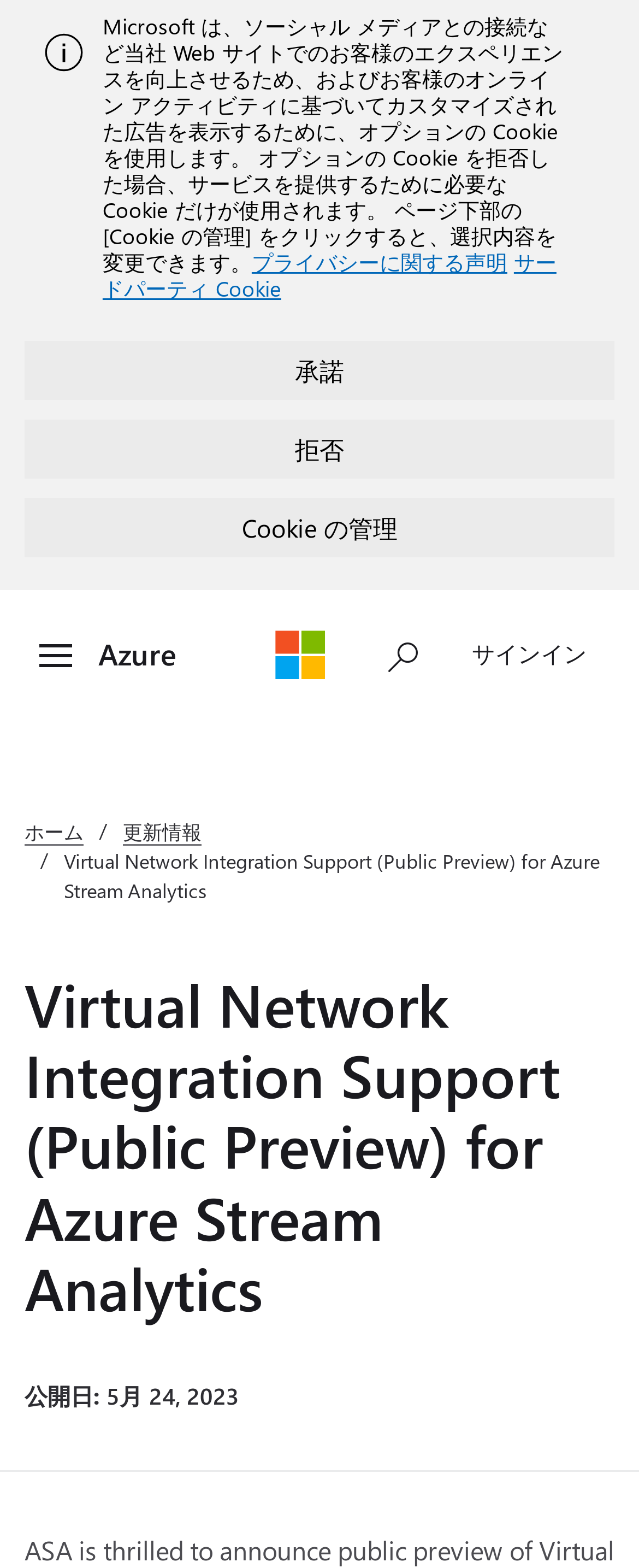Using the provided element description "parent_node: Azure aria-label="Microsoft"", determine the bounding box coordinates of the UI element.

[0.428, 0.4, 0.51, 0.434]